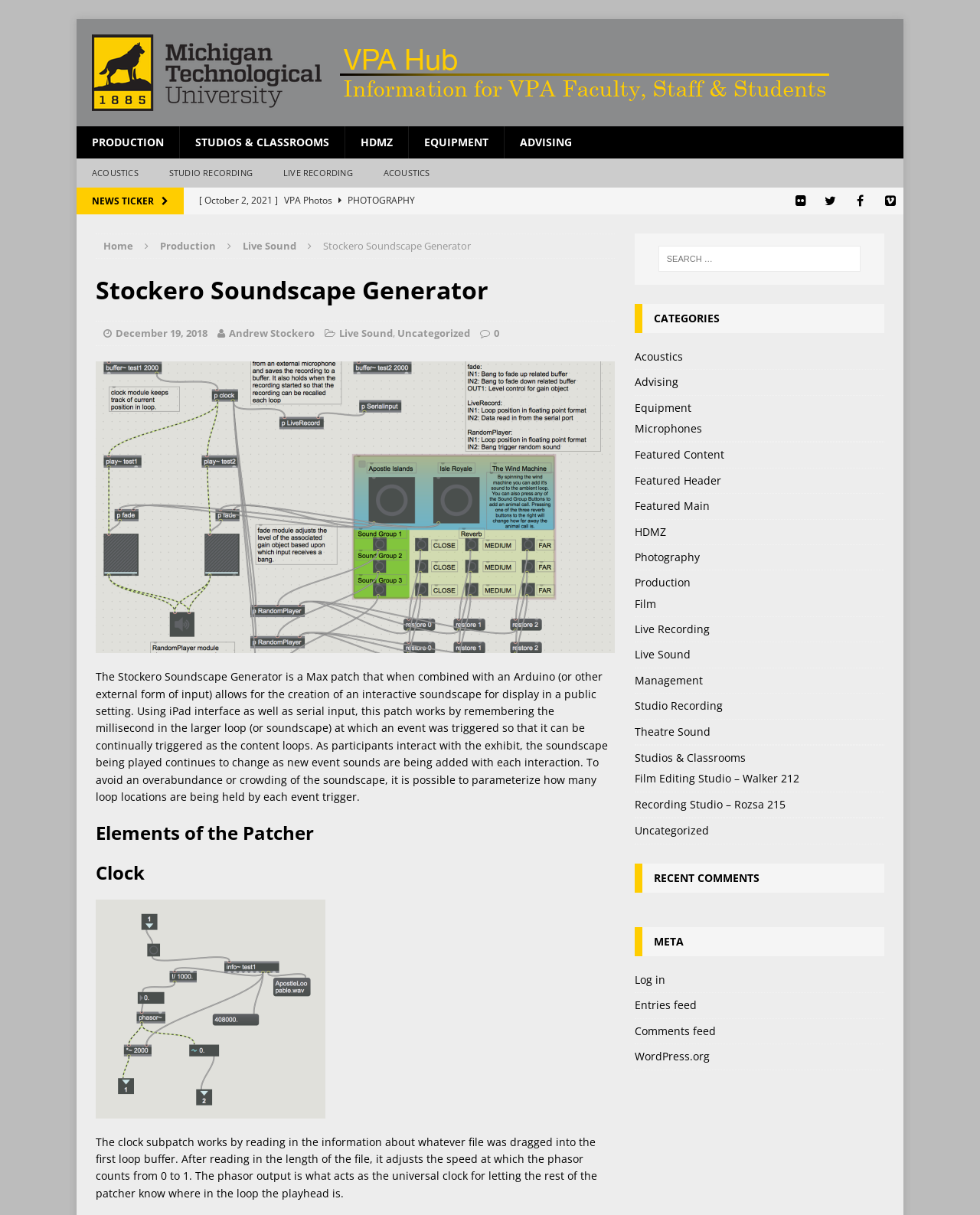Offer an extensive depiction of the webpage and its key elements.

The webpage is about the Stockero Soundscape Generator, a Max patch that allows for the creation of an interactive soundscape for display in a public setting. At the top of the page, there is a navigation menu with links to "VPA Hub", "PRODUCTION", "STUDIOS & CLASSROOMS", "HDMZ", "EQUIPMENT", and "ADVISING". Below this menu, there is a news ticker section with links to recent news articles, including "2663/3663 Career Development Courses", "Rozsa 215: Recording Studio Tutorials", and "McArdle Rep Reverb System".

On the left side of the page, there is a section with links to social media platforms, including Flickr, Twitter, Facebook, and Vimeo. Below this section, there is a link to "Home" and other related pages, such as "Production" and "Live Sound".

The main content of the page is about the Stockero Soundscape Generator, which is described in detail. There is a heading "Elements of the Patcher" followed by a section explaining the clock subpatch, which works by reading in the information about a file and adjusting the speed at which the phasor counts from 0 to 1.

On the right side of the page, there is a complementary section with a search box, categories, and recent comments. The categories include "Acoustics", "Advising", "Equipment", "Featured Content", and "Production", among others. There are also links to recent comments and meta information, such as log in and feeds.

Overall, the webpage is focused on providing information about the Stockero Soundscape Generator and related topics, with a clear navigation menu and organized content sections.